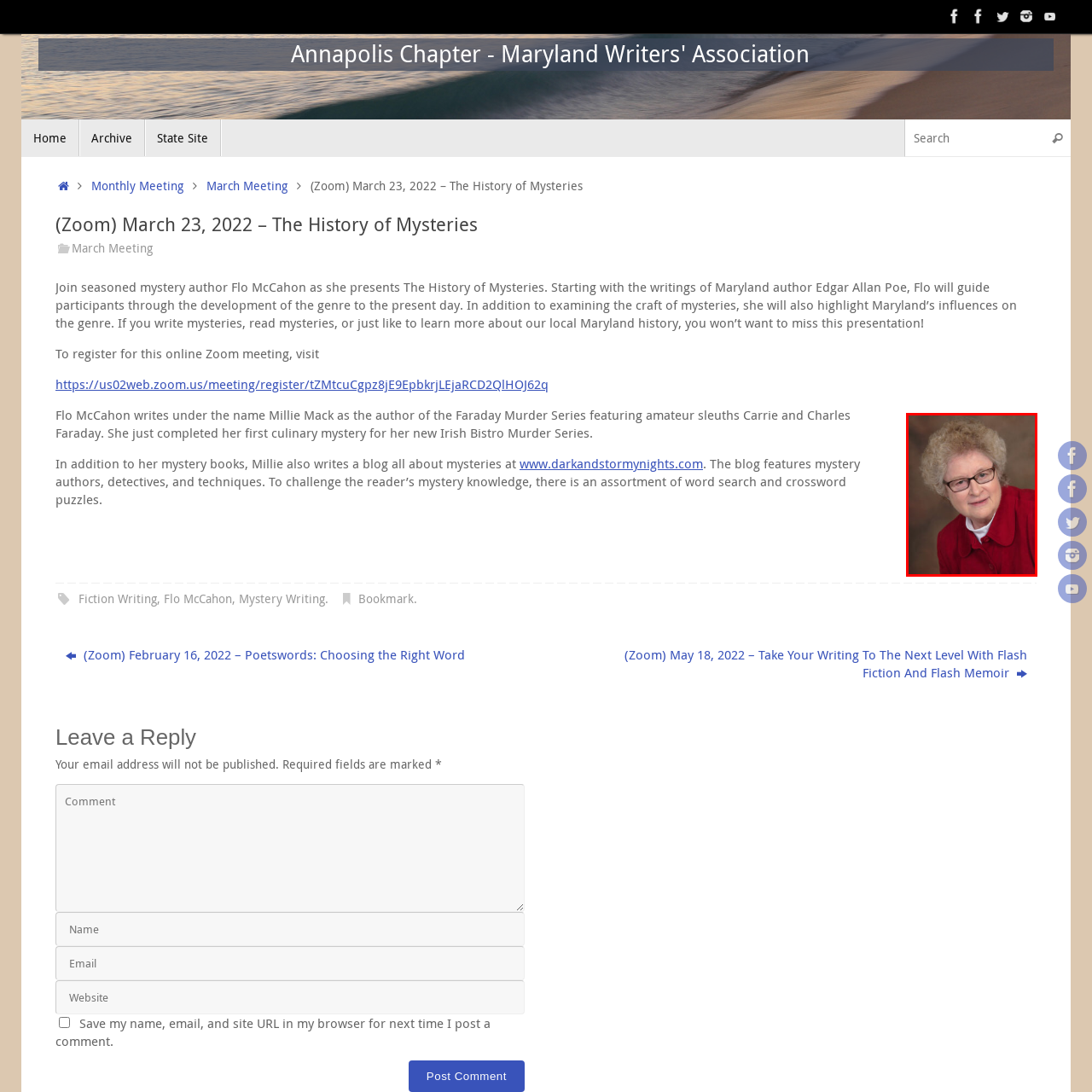Elaborate on the image contained within the red outline, providing as much detail as possible.

The image features an author named Flo McCahon, who is known for her engaging contributions to the mystery genre. She is photographed with a warm and inviting expression, wearing a vibrant red jacket that enhances her approachable demeanor. Flo's curly hair frames her face, and she sports glasses that add to her scholarly appearance. This image accompanies a presentation titled "The History of Mysteries," which she will deliver online via Zoom. During this presentation, she will explore the evolution of the mystery genre, beginning with iconic Maryland author Edgar Allan Poe, and discuss the impact of local influences on her writing. Flo is also recognized for her "Faraday Murder Series" and her recent work in the culinary mystery genre, demonstrating her versatility and depth as a writer.